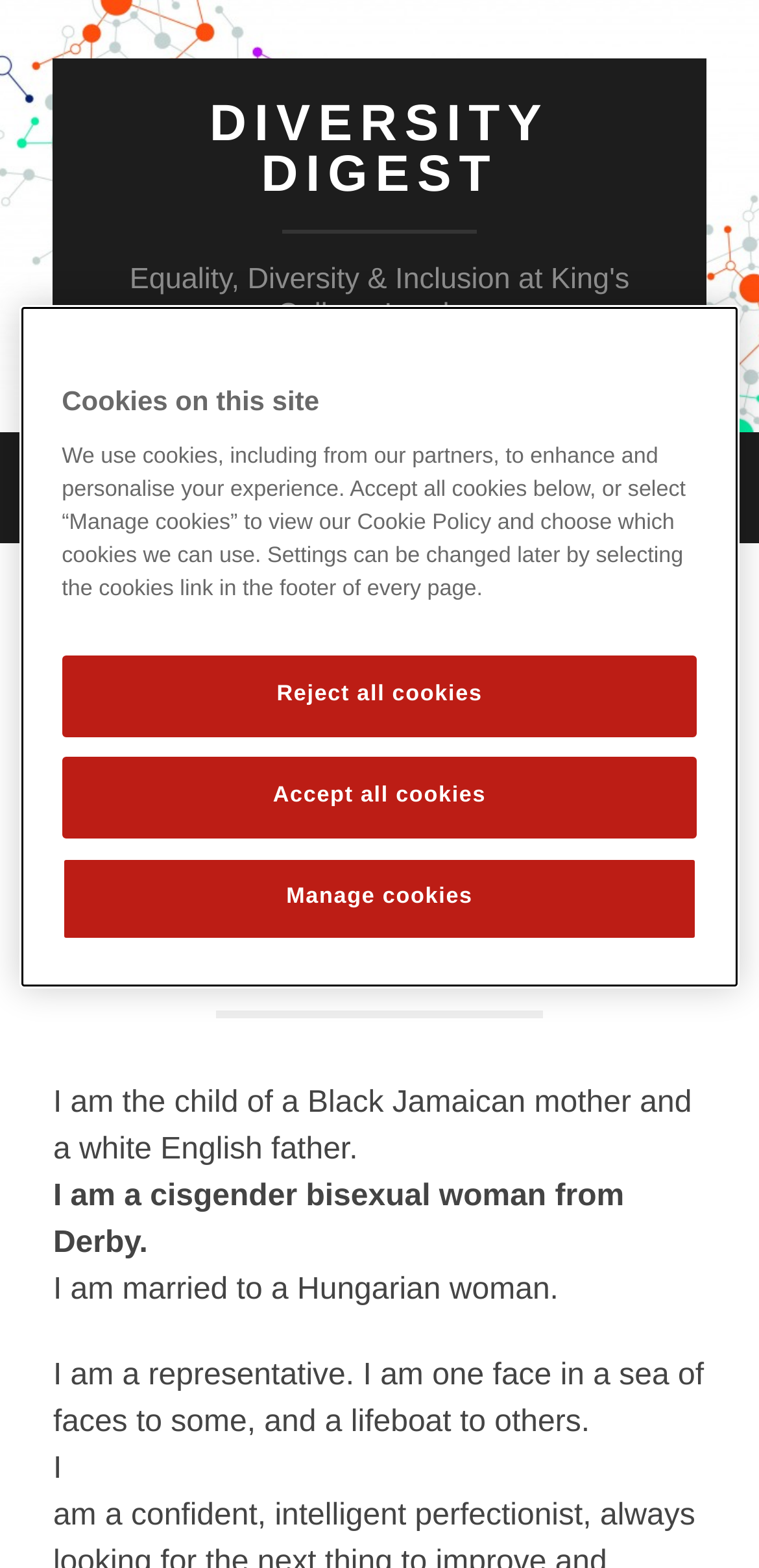Using the information in the image, give a comprehensive answer to the question: 
What is the name of the publication?

The name of the publication can be found in the top-left corner of the webpage, where it says 'DIVERSITY DIGEST' in a link element.